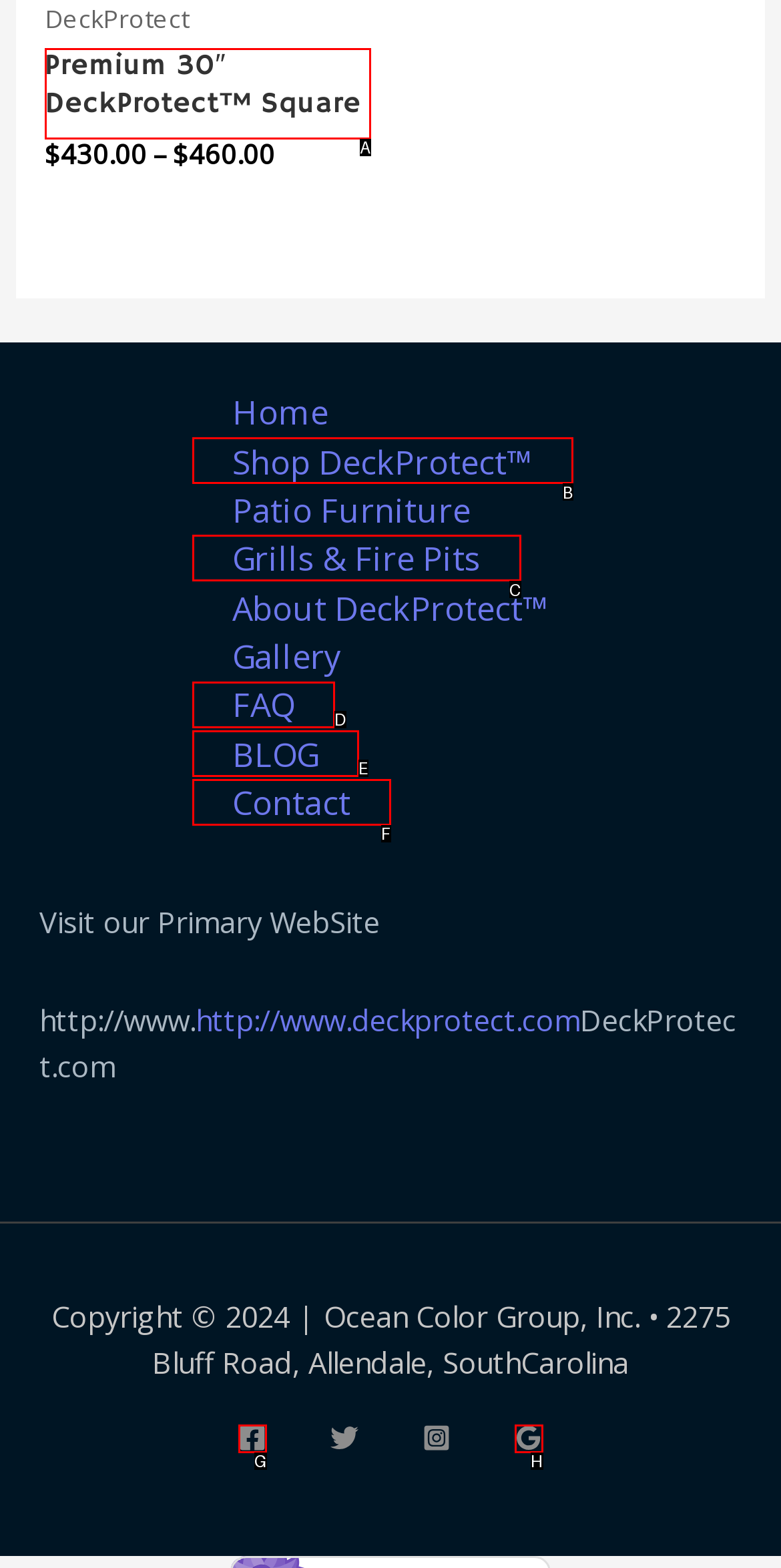Select the HTML element that corresponds to the description: Contact
Reply with the letter of the correct option from the given choices.

F